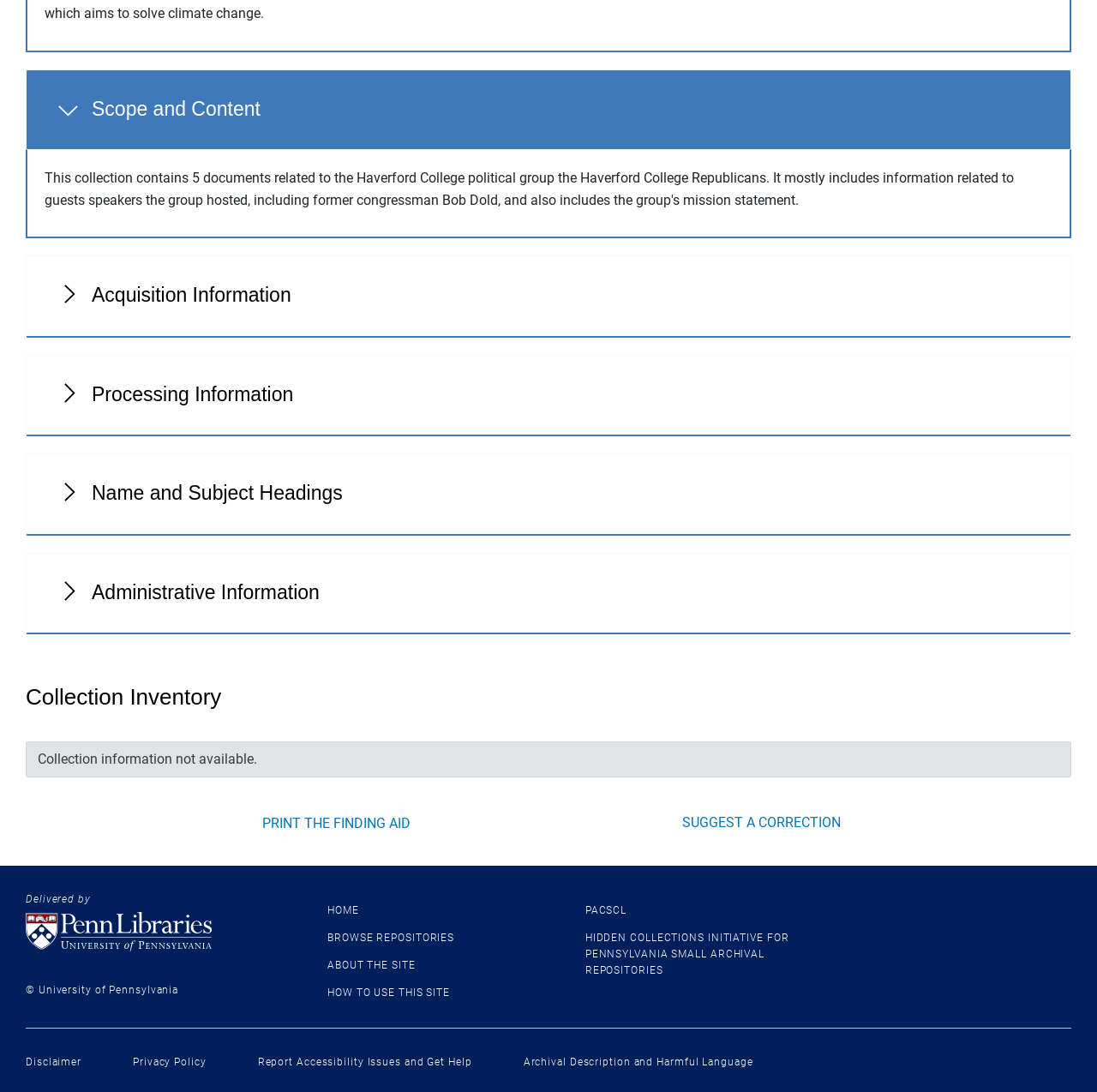Provide the bounding box coordinates for the UI element that is described by this text: "Disclaimer". The coordinates should be in the form of four float numbers between 0 and 1: [left, top, right, bottom].

[0.023, 0.967, 0.074, 0.978]